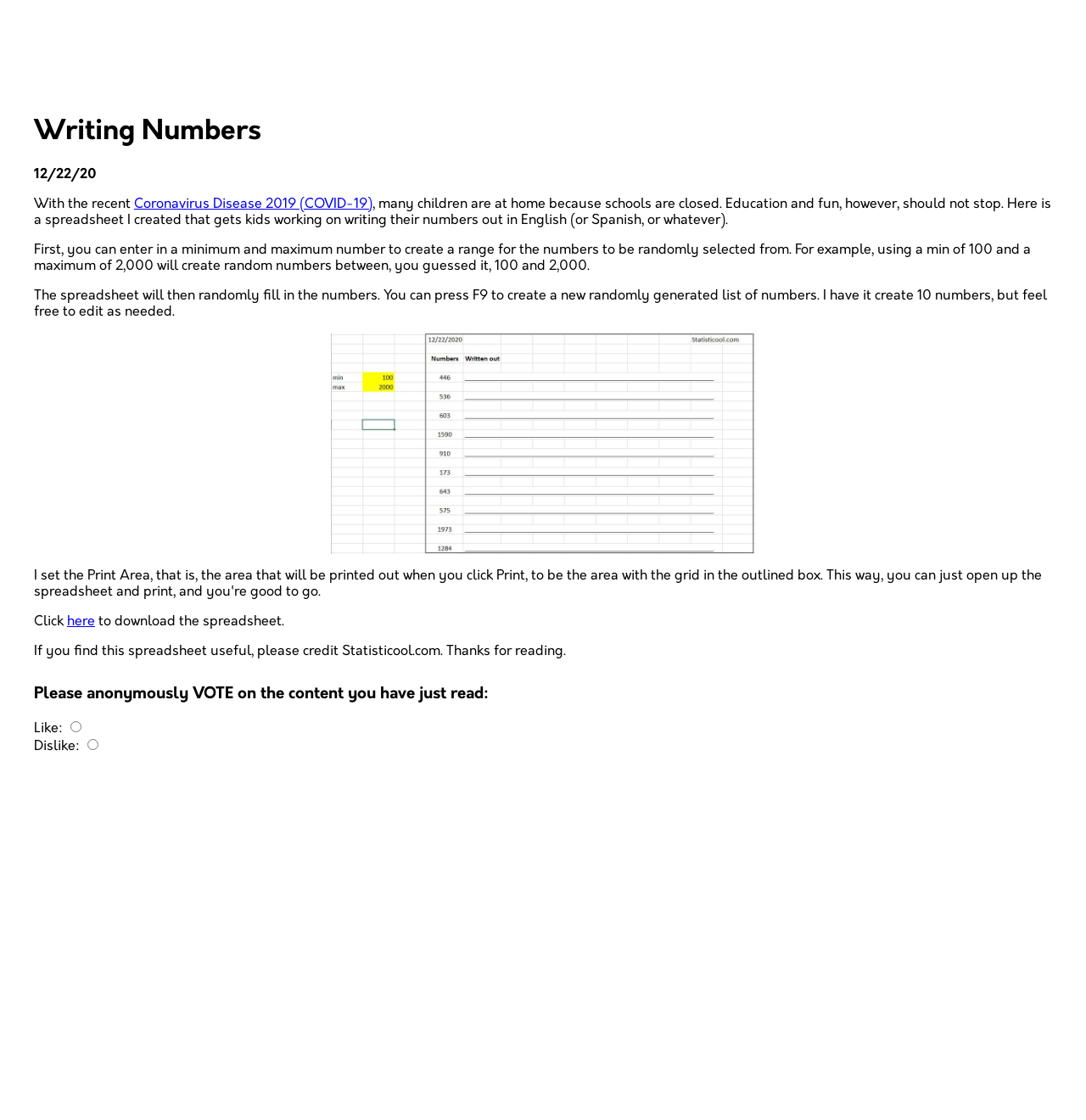Write an exhaustive caption that covers the webpage's main aspects.

The webpage is titled "Writing Numbers" and appears to be an article or blog post. At the top, there is a heading with the title "Writing Numbers" followed by a date "12/22/20". Below the date, there is a paragraph of text that discusses the COVID-19 pandemic and its impact on children's education. The text also introduces a spreadsheet created by the author to help kids practice writing numbers in English or other languages.

The paragraph is followed by a series of explanatory texts that describe how to use the spreadsheet. The texts are positioned in a vertical column, with each section building upon the previous one. The first section explains how to set a range for randomly generated numbers, while the second section describes how the spreadsheet will fill in the numbers and how to create a new list.

Below these explanatory texts, there is an image, which is likely a screenshot of the spreadsheet. The image is centered on the page and takes up about half of the width. To the left of the image, there is a link to download the spreadsheet.

Further down the page, there is a section that asks readers to vote on the content they have just read. This section is headed by a heading that says "Please anonymously VOTE on the content you have just read:" and includes two radio buttons labeled "Like" and "Dislike".